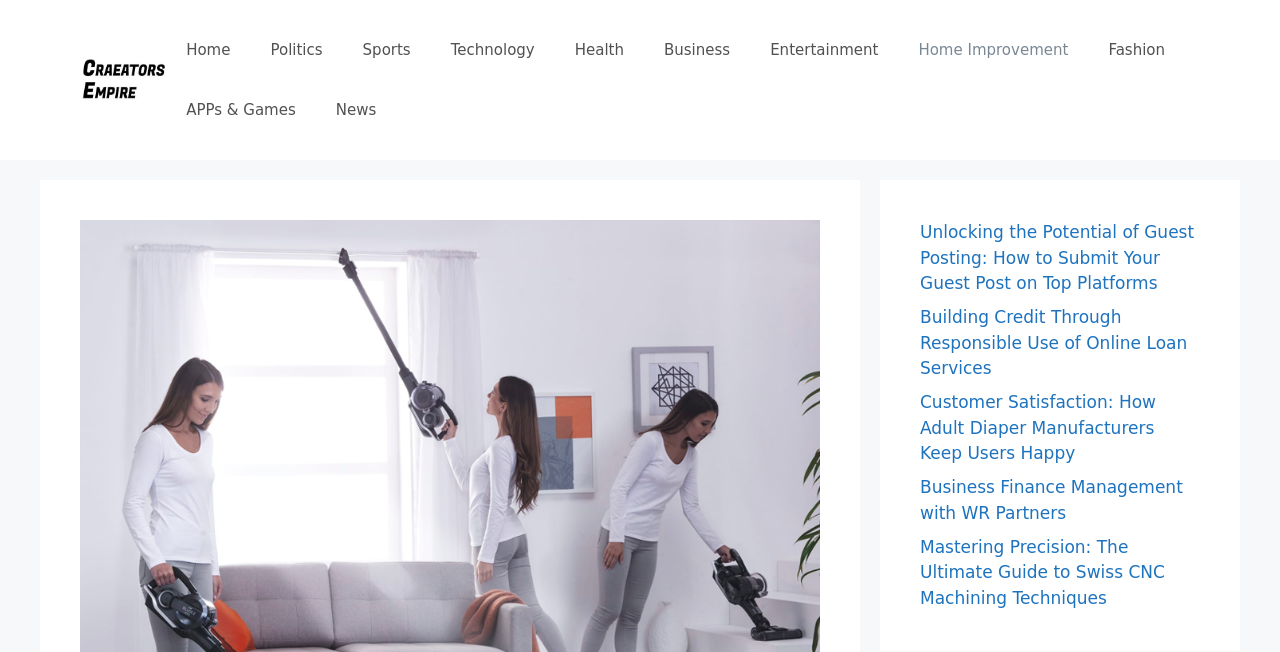Please provide the bounding box coordinates for the element that needs to be clicked to perform the following instruction: "learn about unlocking the potential of guest posting". The coordinates should be given as four float numbers between 0 and 1, i.e., [left, top, right, bottom].

[0.719, 0.34, 0.933, 0.449]